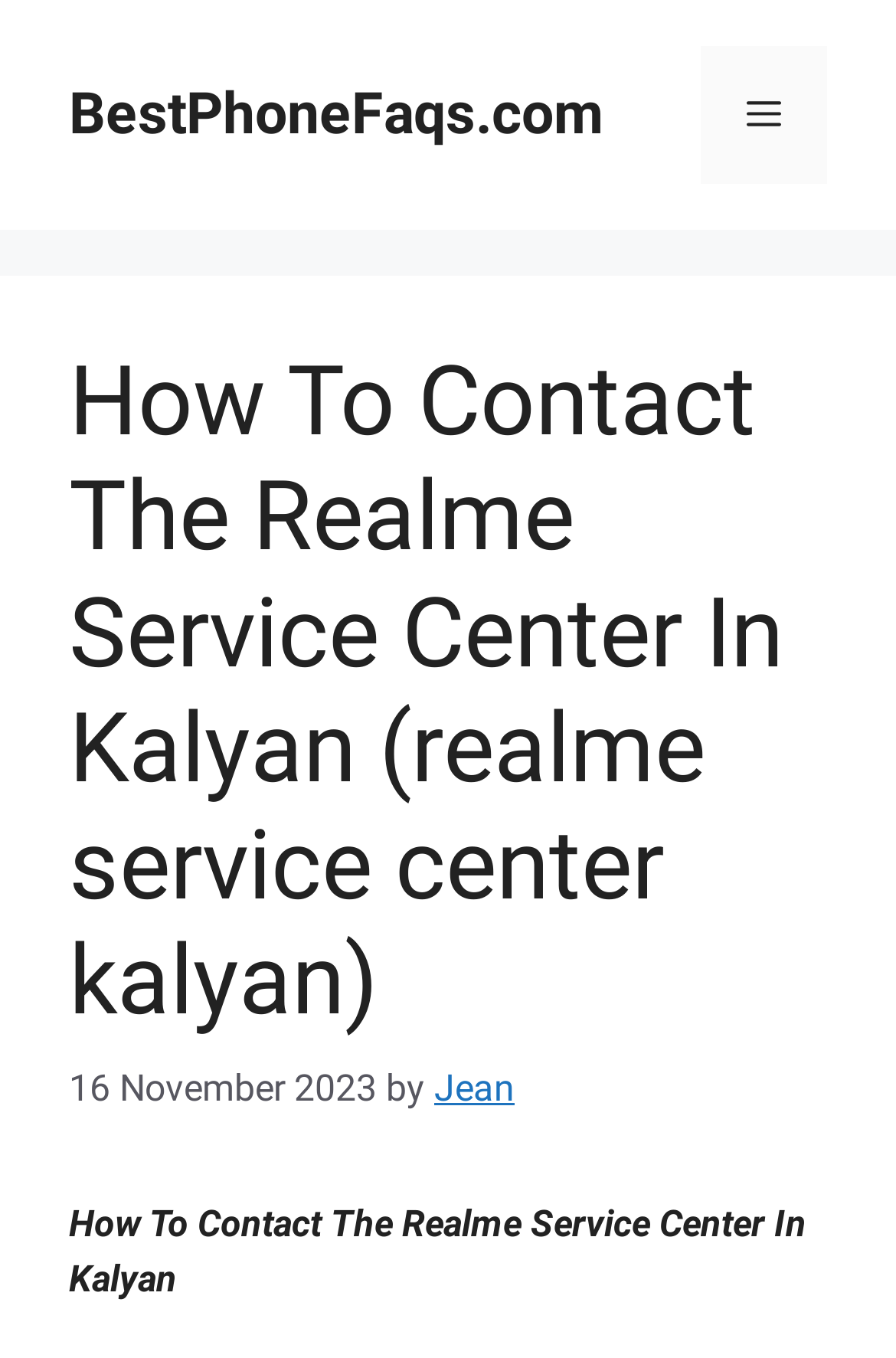Utilize the details in the image to thoroughly answer the following question: What is the website's name?

The website's name can be found in the banner at the top of the webpage, which displays the text 'BestPhoneFaqs.com'. This indicates that the webpage is part of the BestPhoneFaqs.com website.